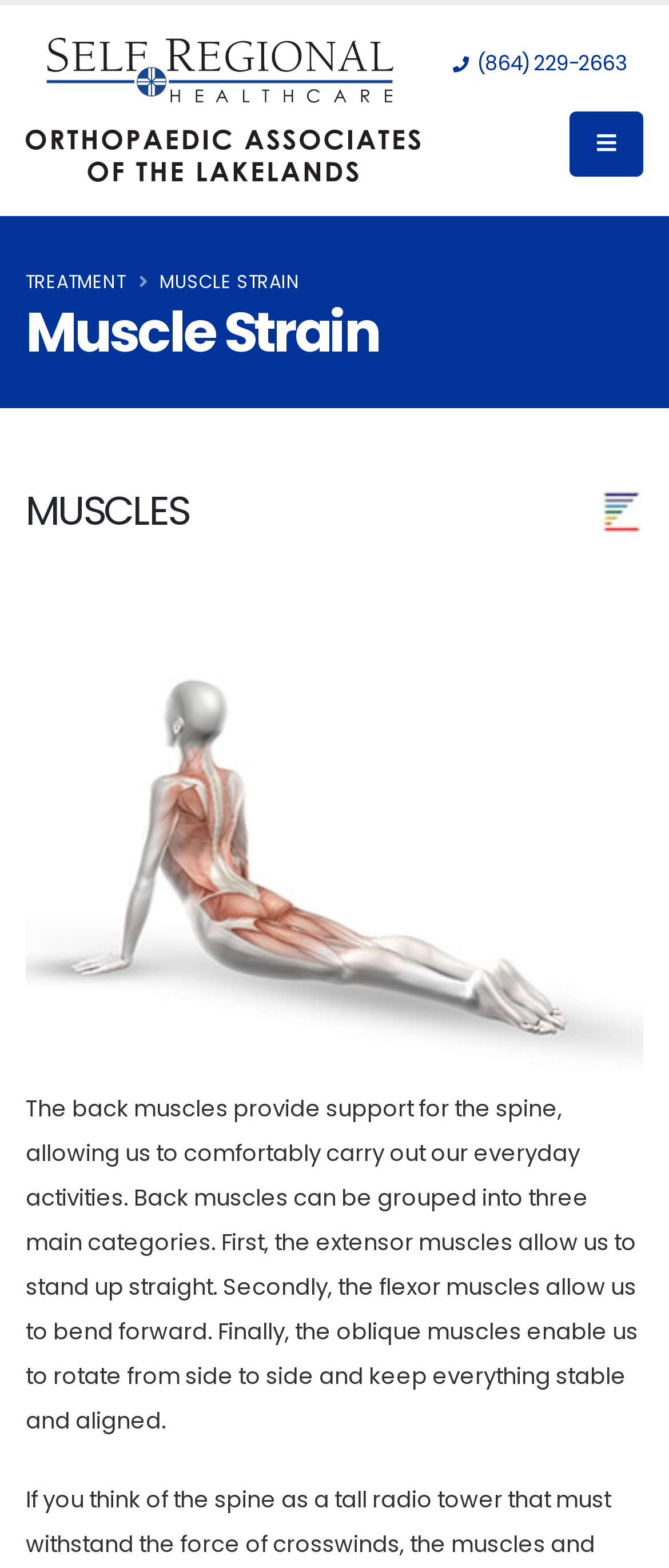What is the phone number of Orthopedic Associates of the Lakelands?
We need a detailed and meticulous answer to the question.

I found the phone number by looking at the link element with the text ' (864) 229-2663' which is located at the top right corner of the webpage.